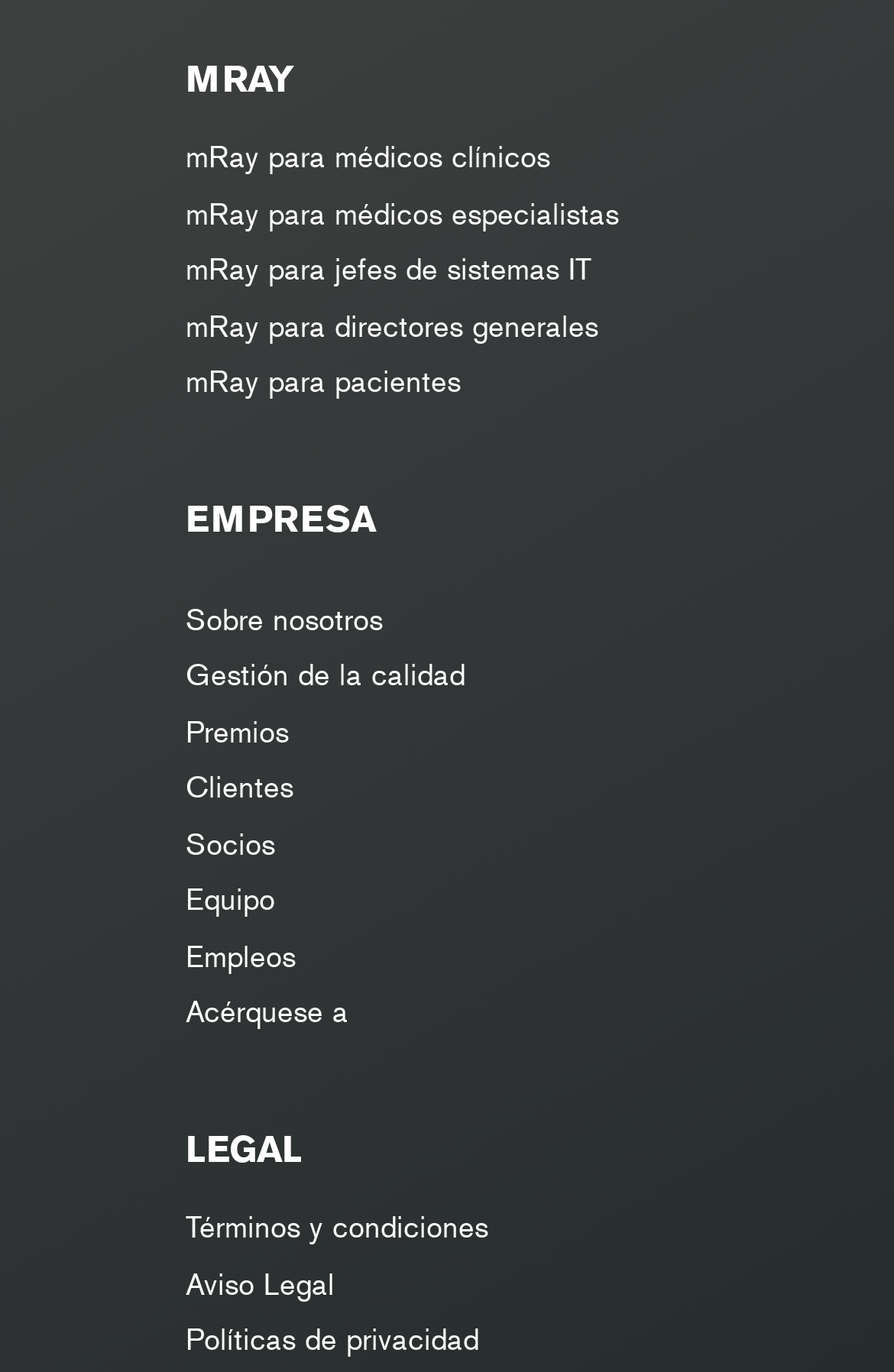Please reply to the following question with a single word or a short phrase:
What is the last link under 'MRAY'?

mRay para pacientes